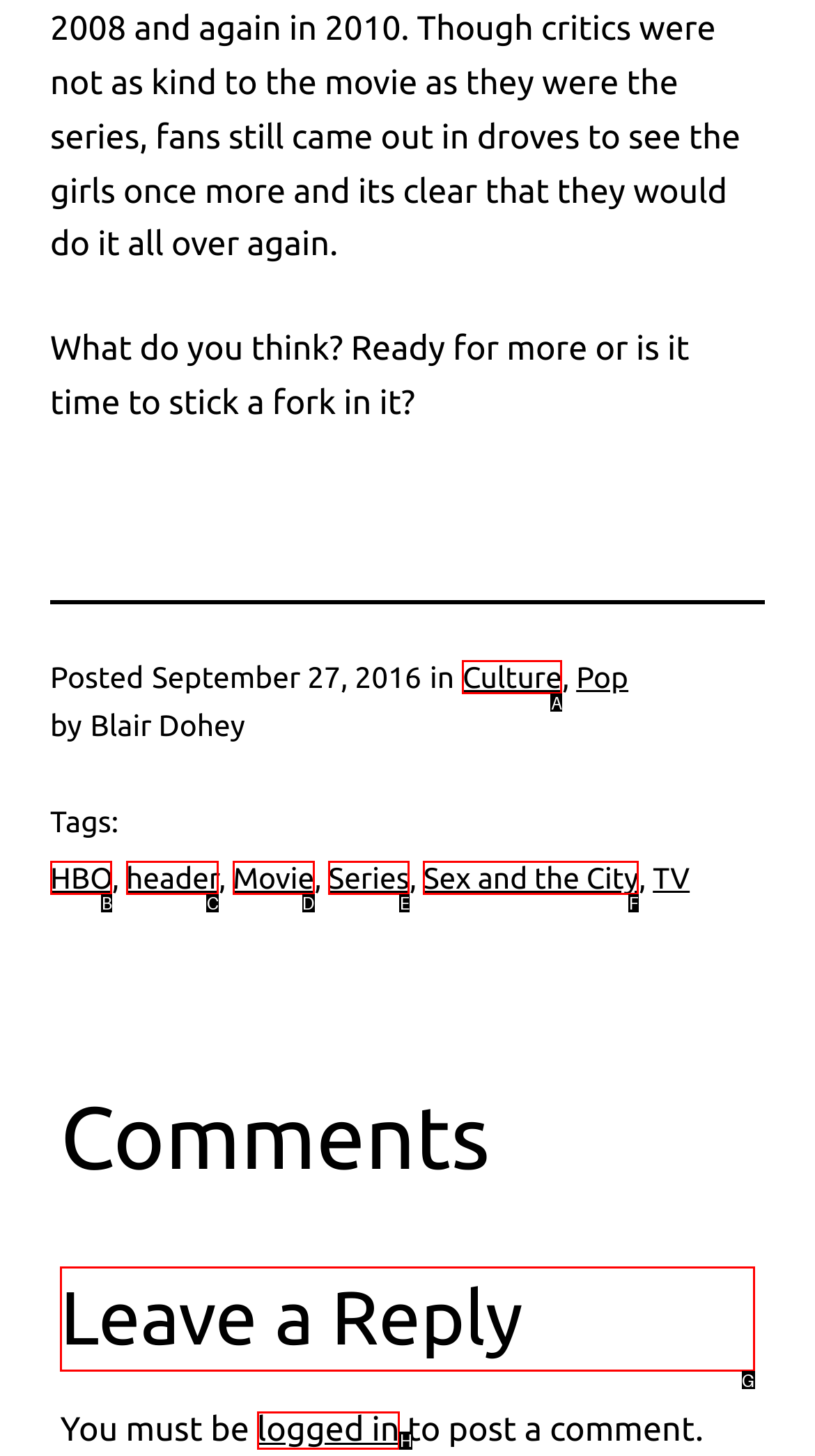Point out the correct UI element to click to carry out this instruction: read episode 73
Answer with the letter of the chosen option from the provided choices directly.

None